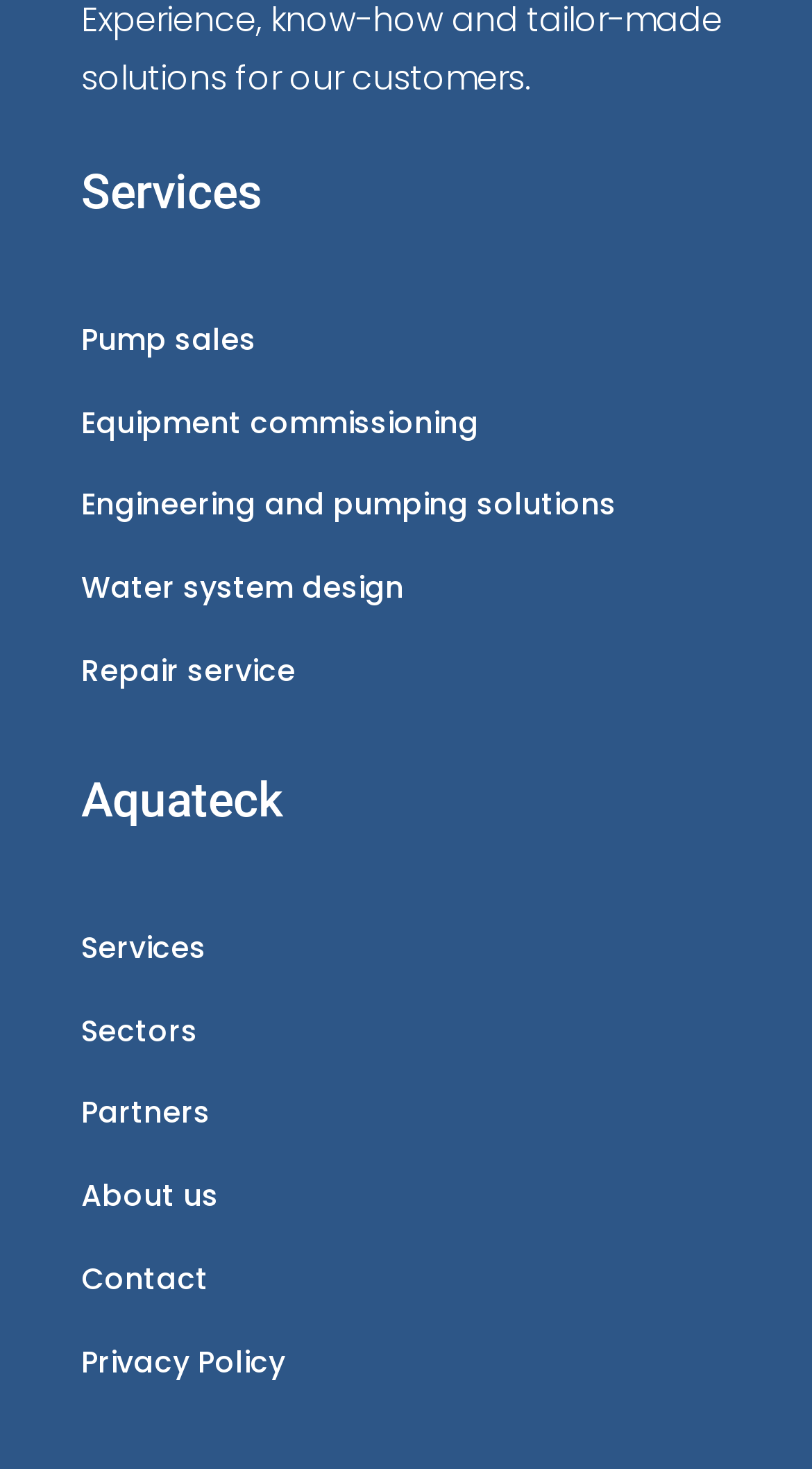Extract the bounding box coordinates of the UI element described: "Equipment commissioning". Provide the coordinates in the format [left, top, right, bottom] with values ranging from 0 to 1.

[0.1, 0.272, 0.59, 0.317]